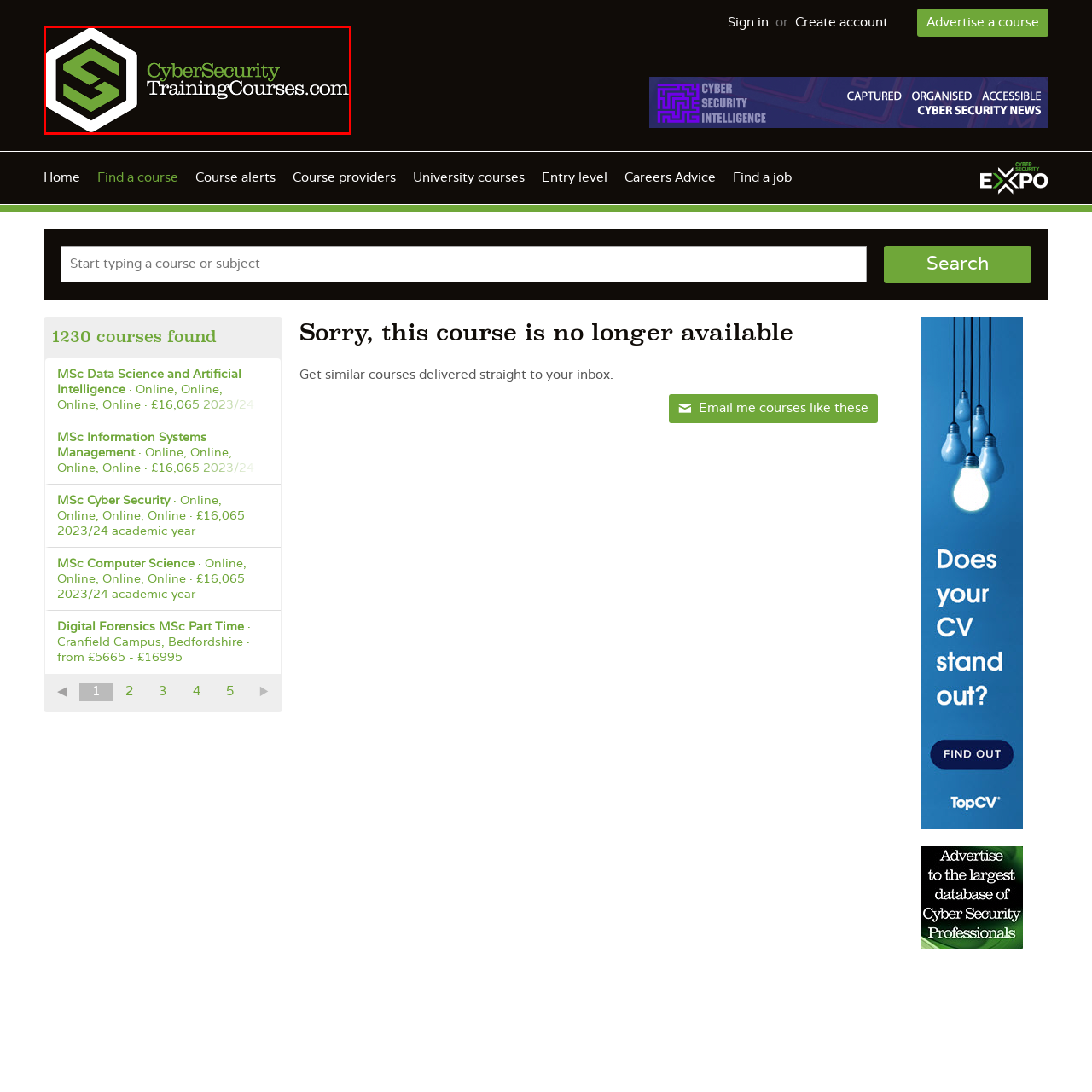Examine the red-bounded region in the image and describe it in detail.

The image features the logo of "CyberSecurityTrainingCourses.com," prominently displayed against a dark background. The logo consists of a hexagonal shape with a stylized green letter "S" intertwined inside, representing strength and security. Above the emblem, the words "CyberSecurity" are shown in a bold green font, followed by "TrainingCourses.com" in a sleek white typeface. This design emphasizes the focus of the website on providing training and educational resources in the field of cybersecurity, appealing to individuals looking to enhance their skills and knowledge in this critical domain.